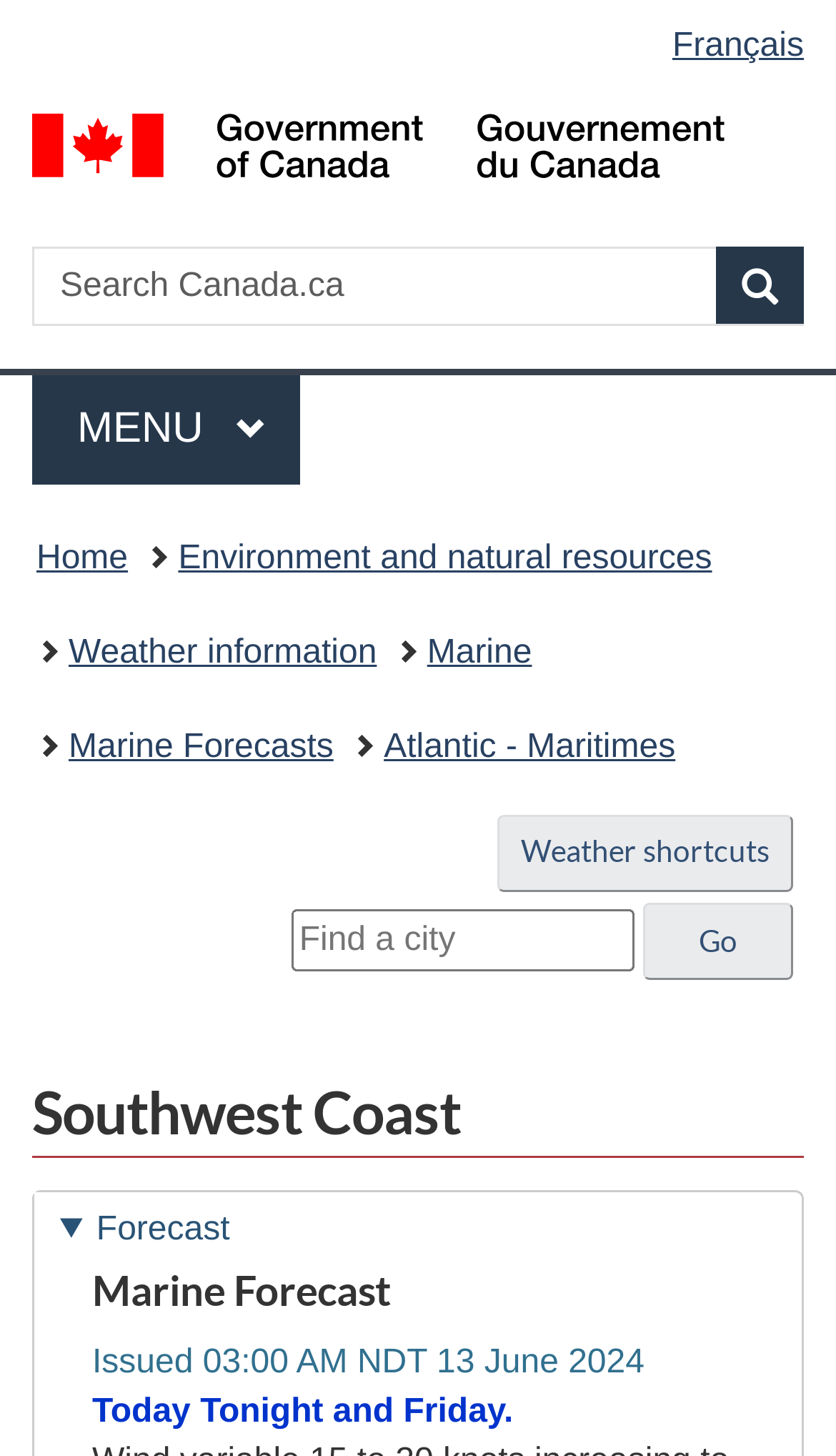Specify the bounding box coordinates of the region I need to click to perform the following instruction: "Go to Marine Forecasts". The coordinates must be four float numbers in the range of 0 to 1, i.e., [left, top, right, bottom].

[0.082, 0.493, 0.399, 0.533]